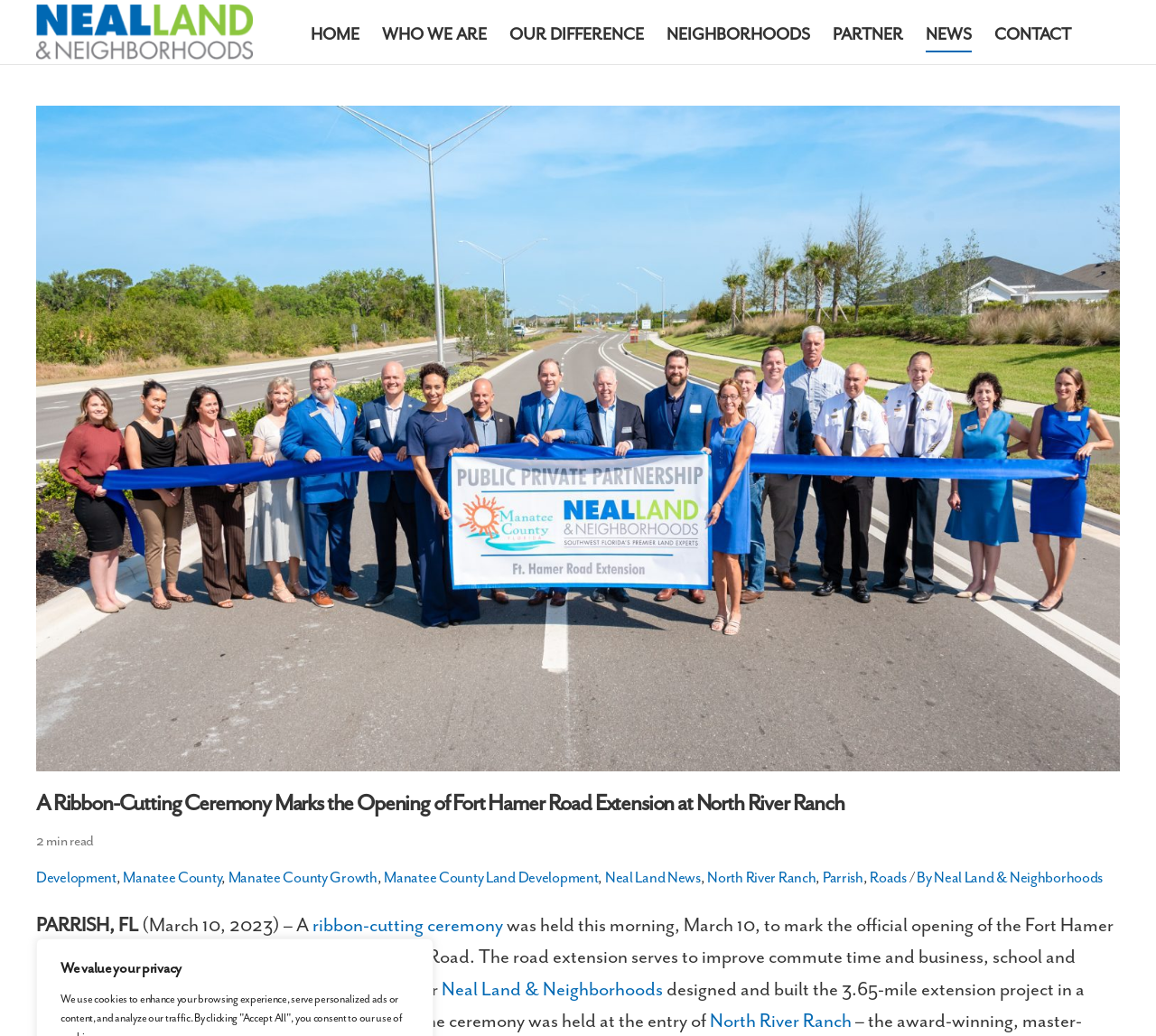Determine the bounding box coordinates of the element's region needed to click to follow the instruction: "Click on the NEWS link". Provide these coordinates as four float numbers between 0 and 1, formatted as [left, top, right, bottom].

[0.805, 0.024, 0.845, 0.048]